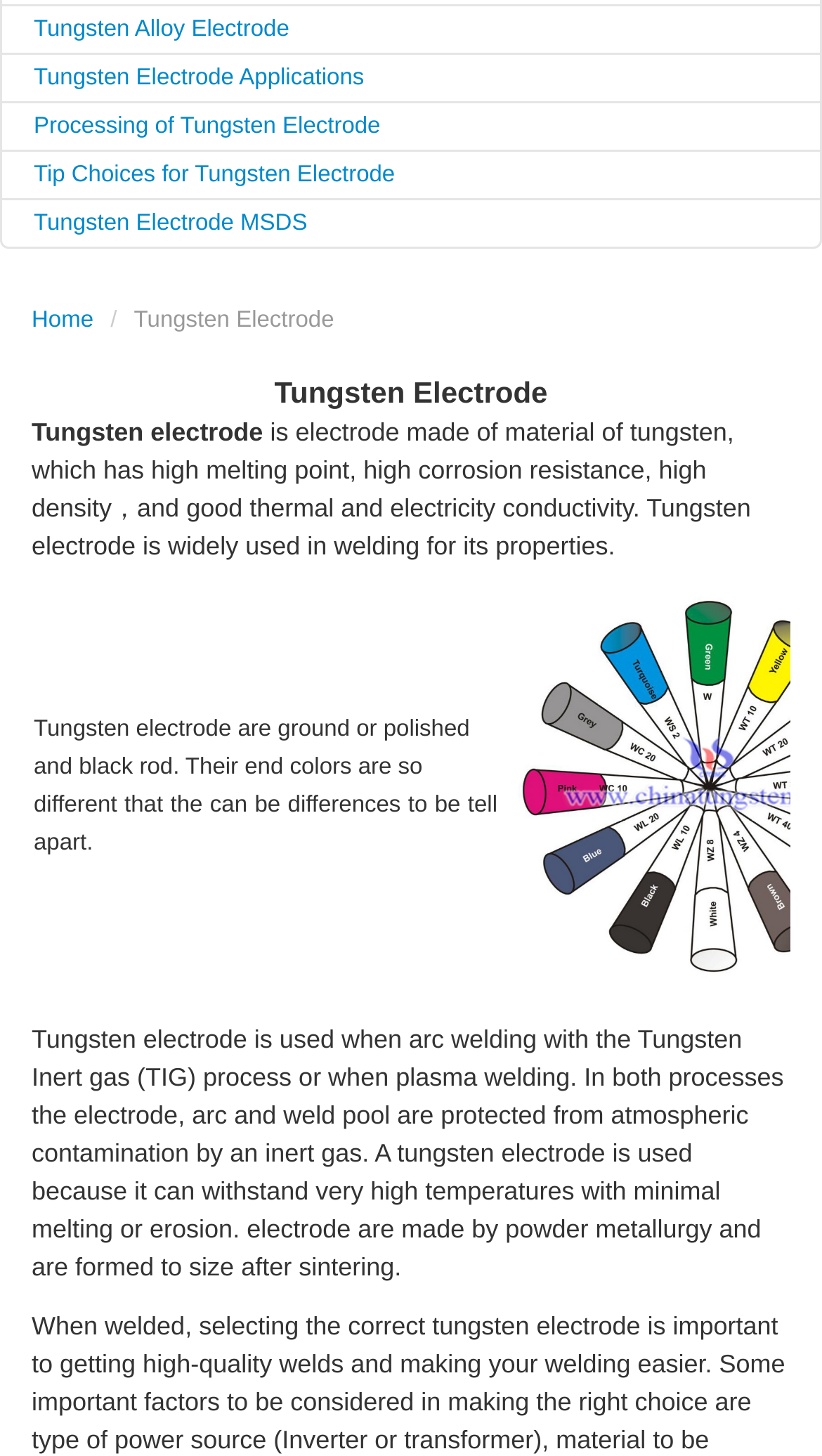Locate the bounding box coordinates for the element described below: "Tungsten Electrode Applications". The coordinates must be four float values between 0 and 1, formatted as [left, top, right, bottom].

[0.041, 0.045, 0.443, 0.062]